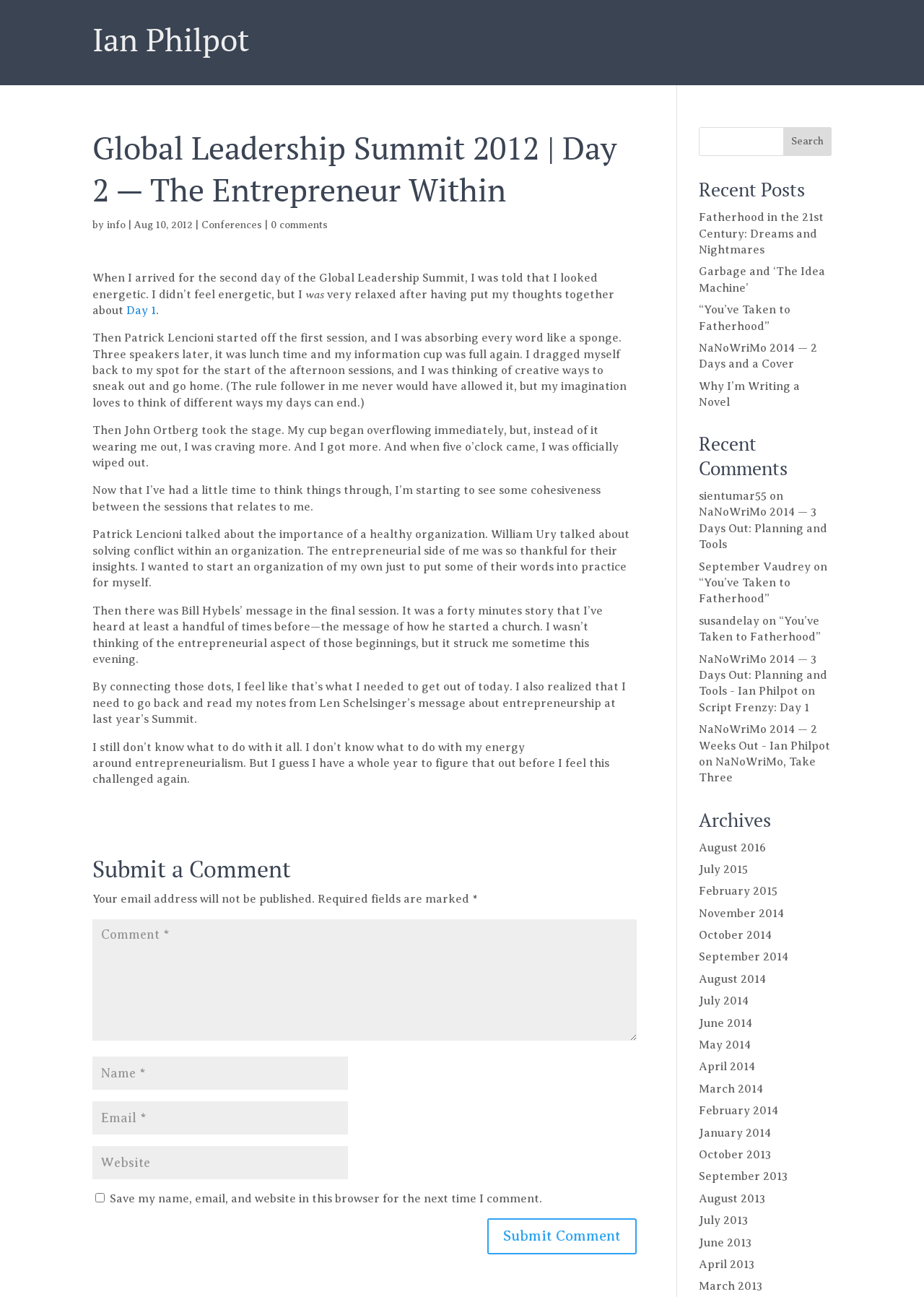Highlight the bounding box coordinates of the region I should click on to meet the following instruction: "Read the article 'Fatherhood in the 21st Century: Dreams and Nightmares'".

[0.756, 0.163, 0.892, 0.198]